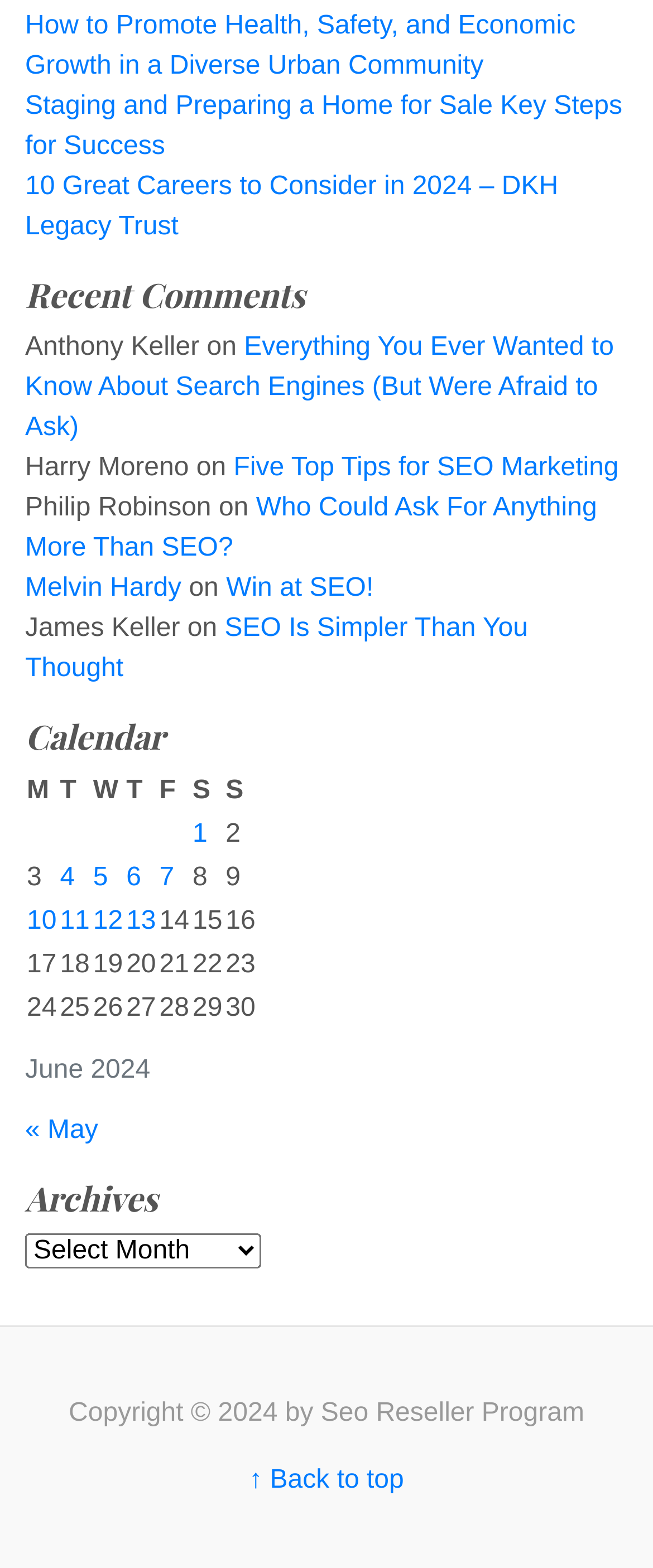Find and provide the bounding box coordinates for the UI element described here: "title="MDV on LinkedIn"". The coordinates should be given as four float numbers between 0 and 1: [left, top, right, bottom].

None